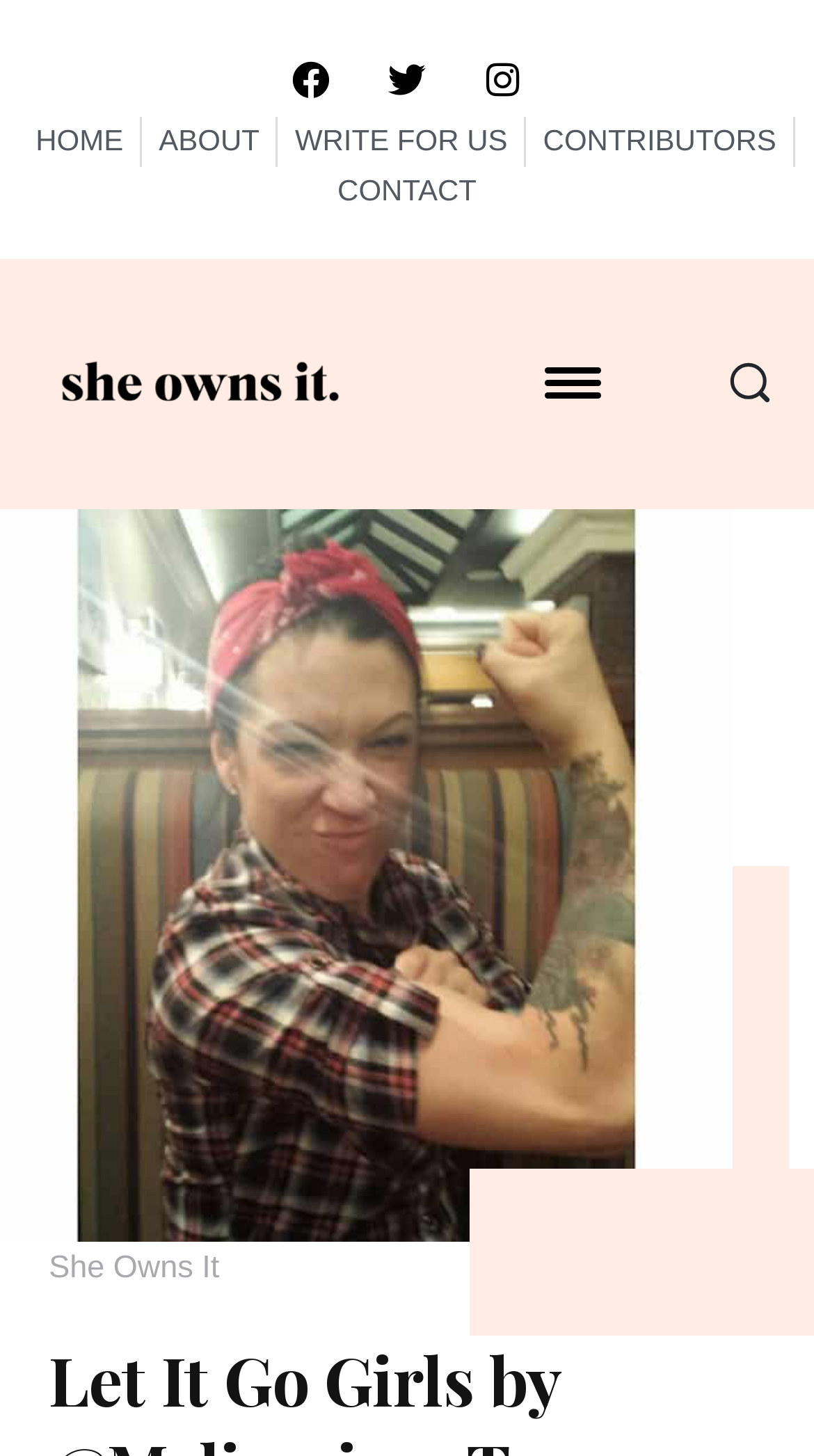How many navigation links are there?
Based on the image, answer the question in a detailed manner.

I counted the number of navigation links at the top of the webpage, which are HOME, ABOUT, WRITE FOR US, CONTRIBUTORS, and CONTACT, and there are 5 in total.